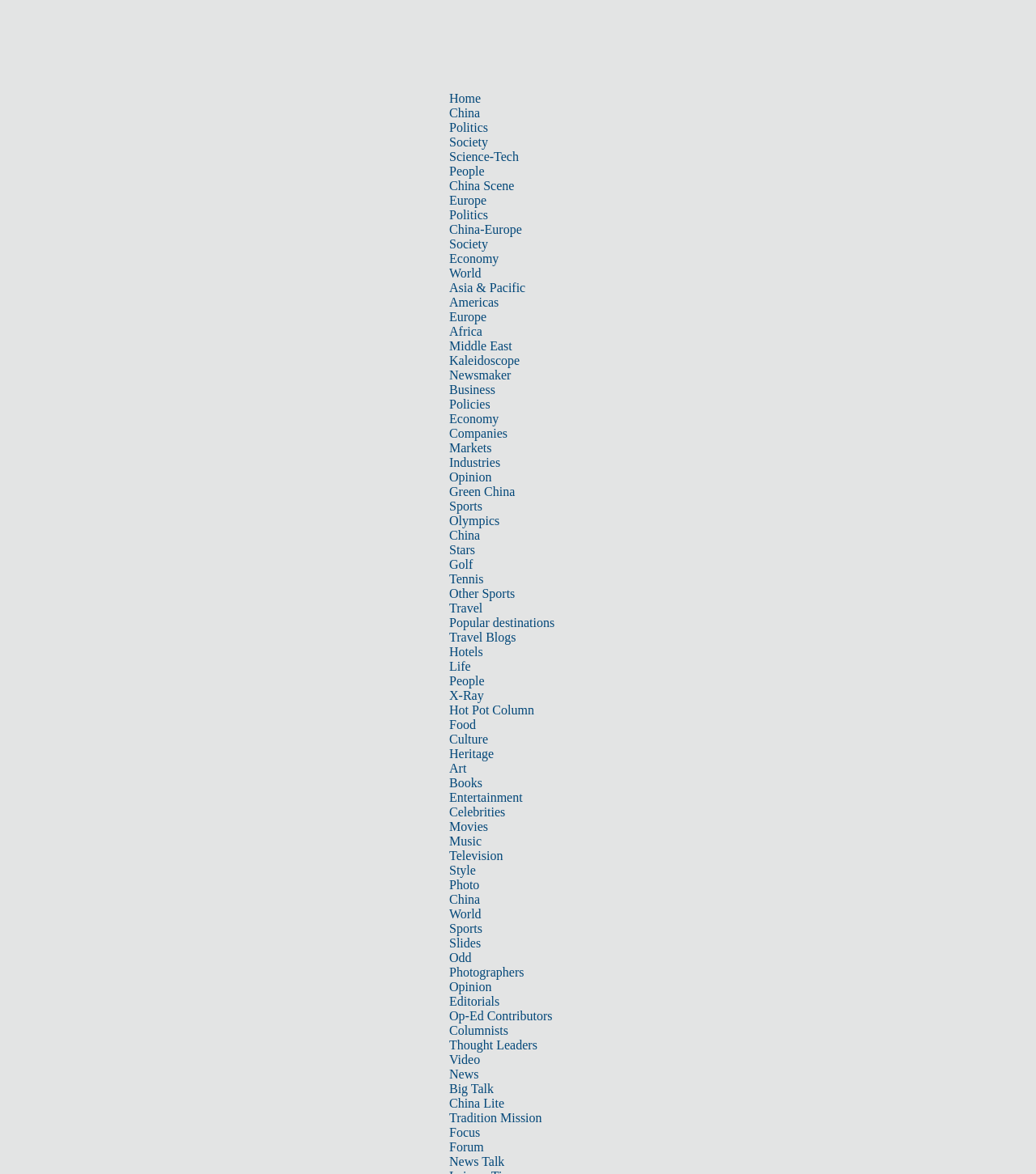Bounding box coordinates are given in the format (top-left x, top-left y, bottom-right x, bottom-right y). All values should be floating point numbers between 0 and 1. Provide the bounding box coordinate for the UI element described as: Clinical Diagnostic Report By CMI

None